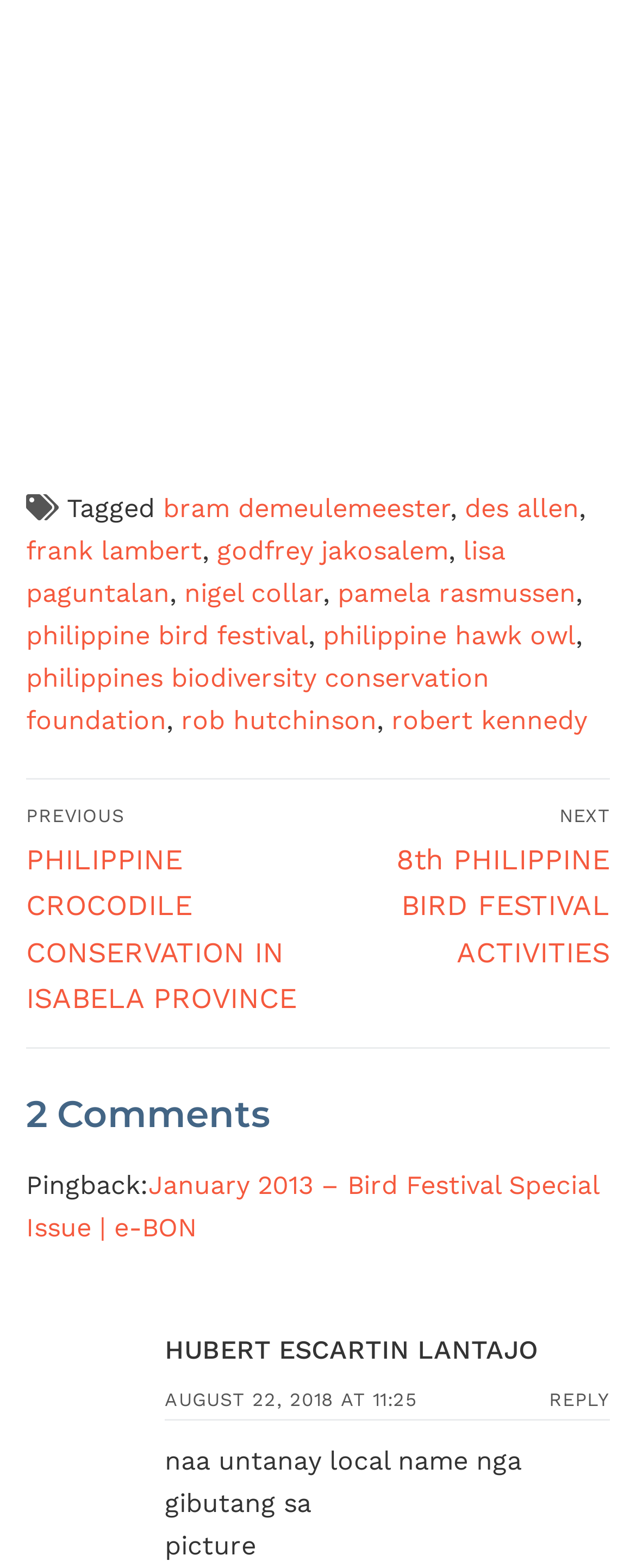Please respond to the question using a single word or phrase:
What is the text of the second comment?

naa untanay local name nga gibutang sa